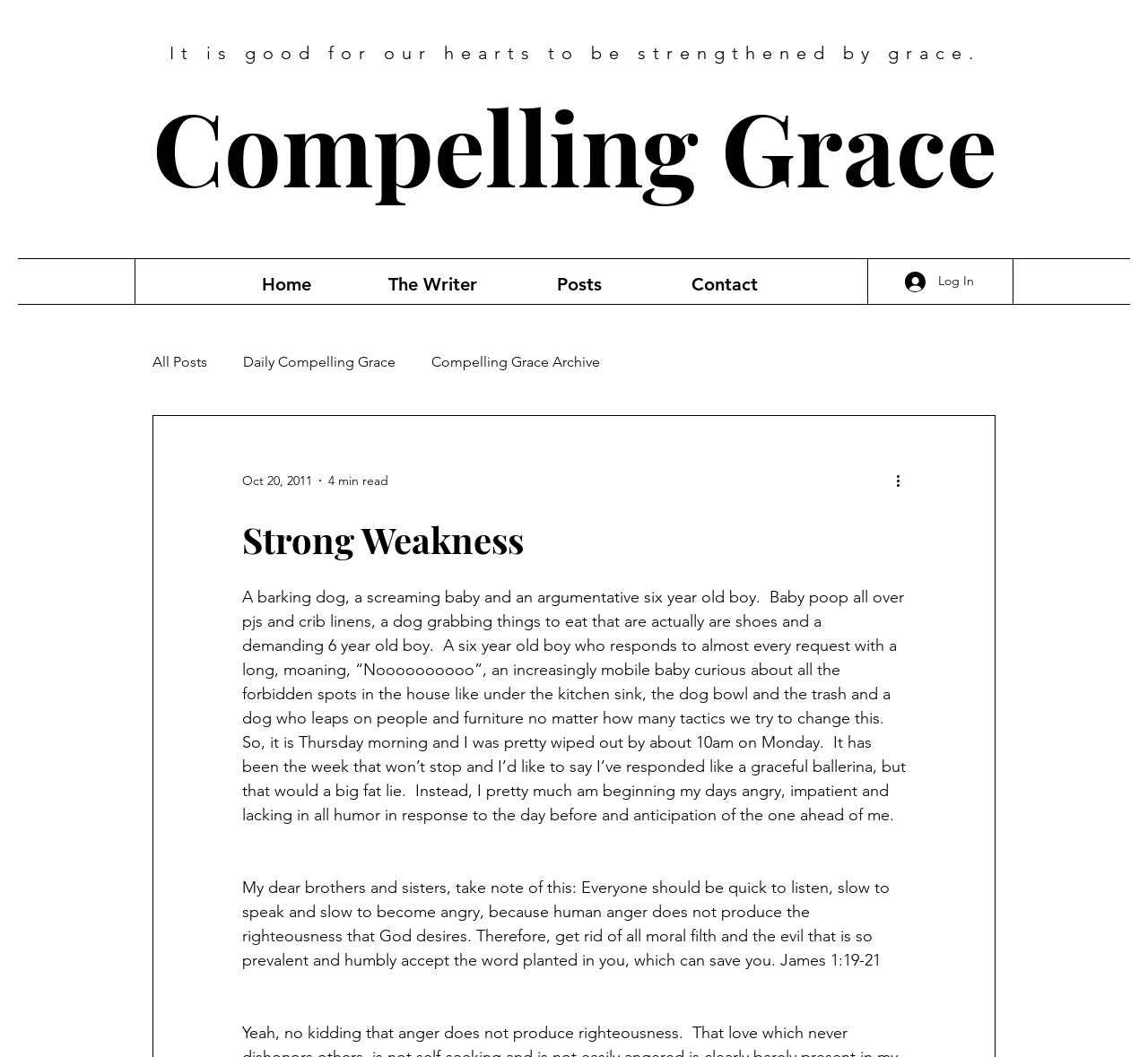Respond to the question below with a concise word or phrase:
What is the topic of the current post?

Strong Weakness